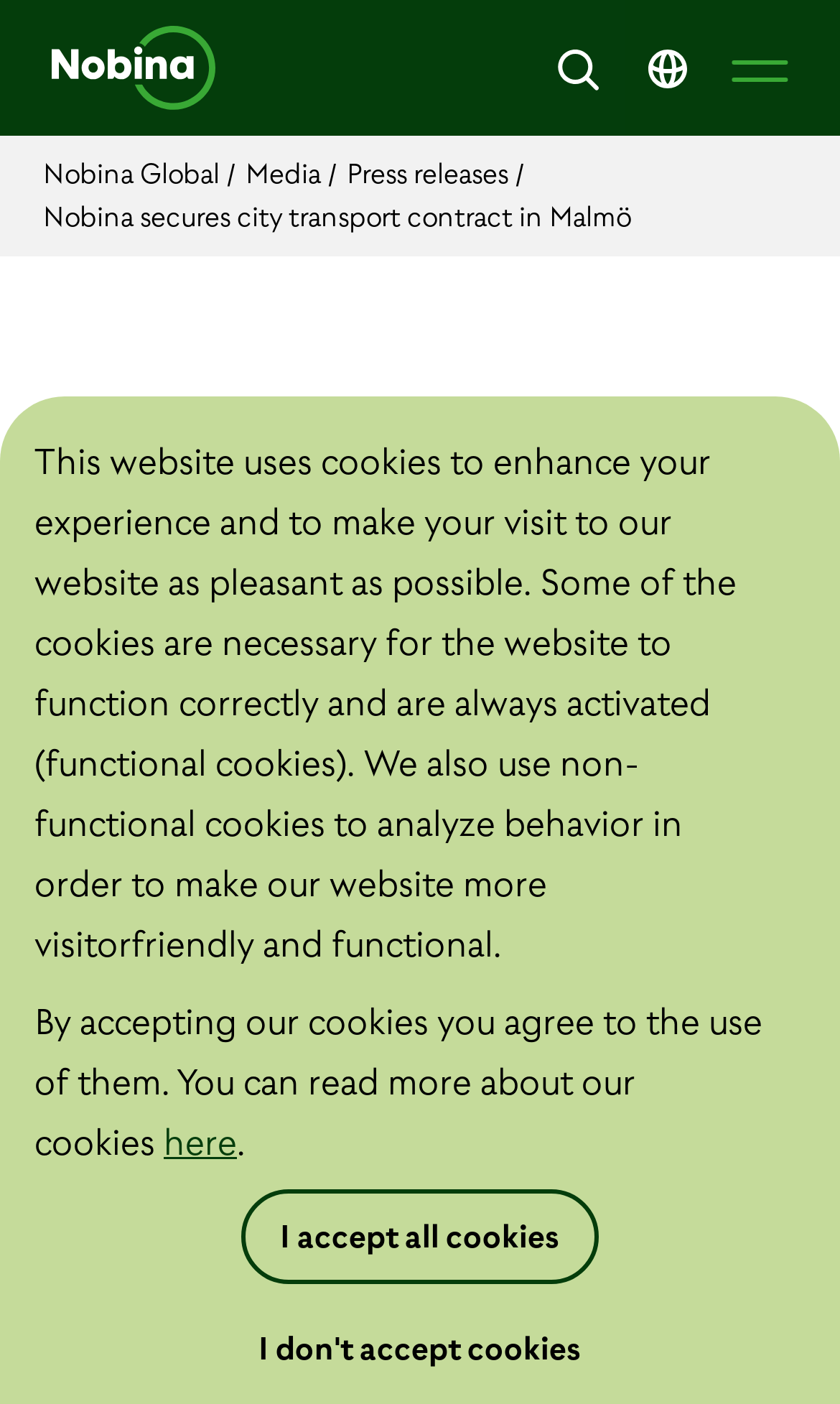Please specify the bounding box coordinates of the element that should be clicked to execute the given instruction: 'Search'. Ensure the coordinates are four float numbers between 0 and 1, expressed as [left, top, right, bottom].

[0.631, 0.015, 0.744, 0.082]